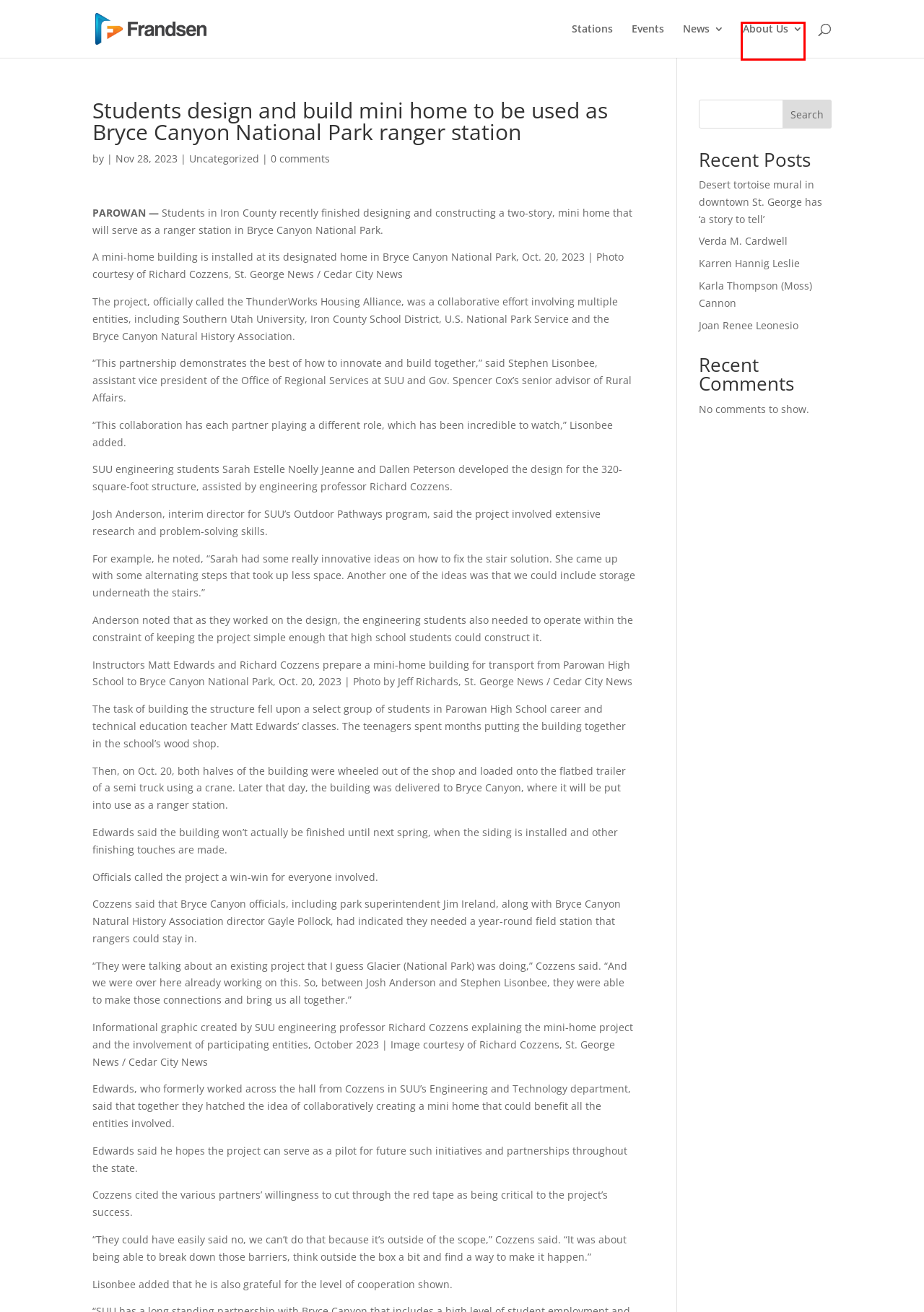Observe the webpage screenshot and focus on the red bounding box surrounding a UI element. Choose the most appropriate webpage description that corresponds to the new webpage after clicking the element in the bounding box. Here are the candidates:
A. Frandsen Media | | Utah & Idaho's Premiere Media Group
B. Events | Frandsen Media
C. Uncategorized | Frandsen Media
D. Karren Hannig Leslie | Frandsen Media
E. Karla Thompson (Moss) Cannon | Frandsen Media
F. Joan Renee Leonesio | Frandsen Media
G. About Us | Frandsen Media
H. Desert tortoise mural in downtown St. George has ‘a story to tell’ | Frandsen Media

G